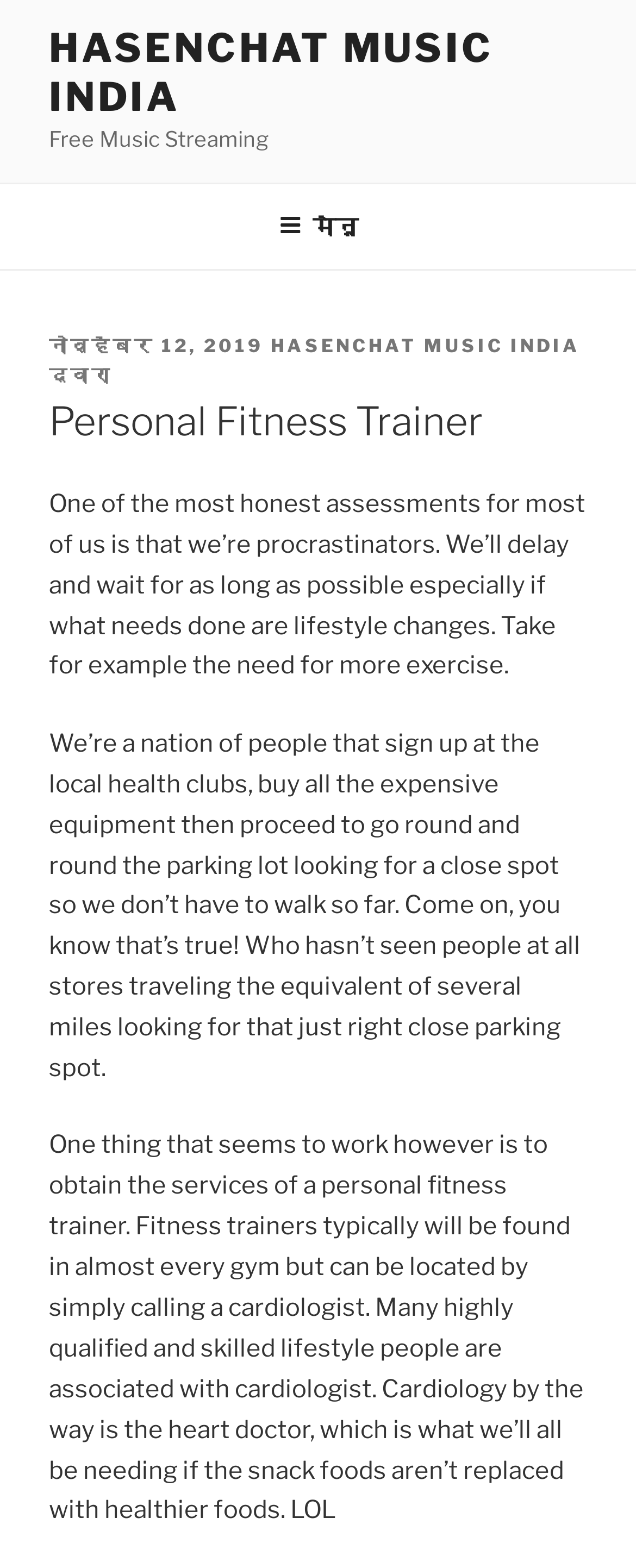What is the author of the article?
Please provide an in-depth and detailed response to the question.

The author of the article is not specified on the webpage. There is no mention of the author's name or any other identifying information.